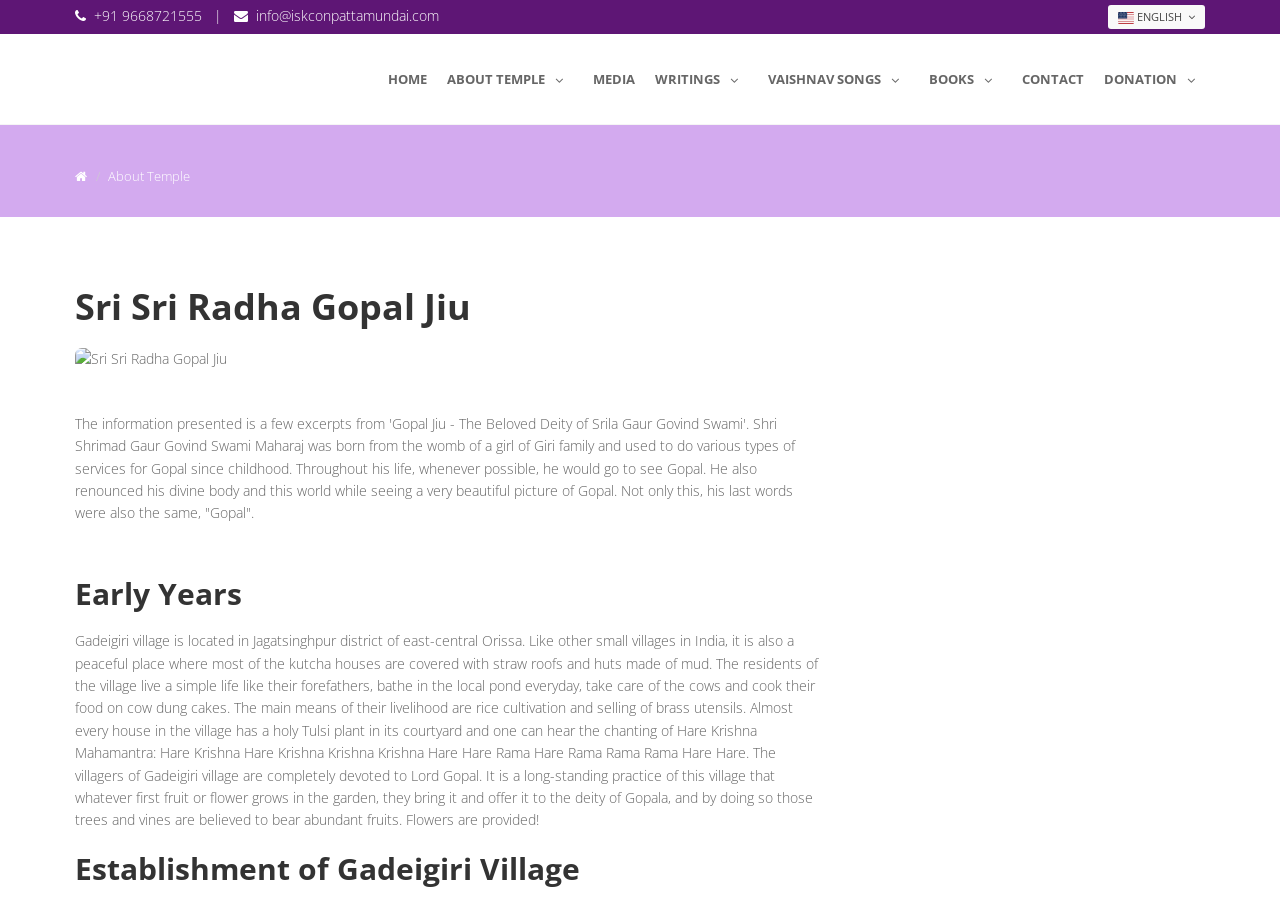Locate the UI element that matches the description About Temple in the webpage screenshot. Return the bounding box coordinates in the format (top-left x, top-left y, bottom-right x, bottom-right y), with values ranging from 0 to 1.

[0.349, 0.06, 0.448, 0.116]